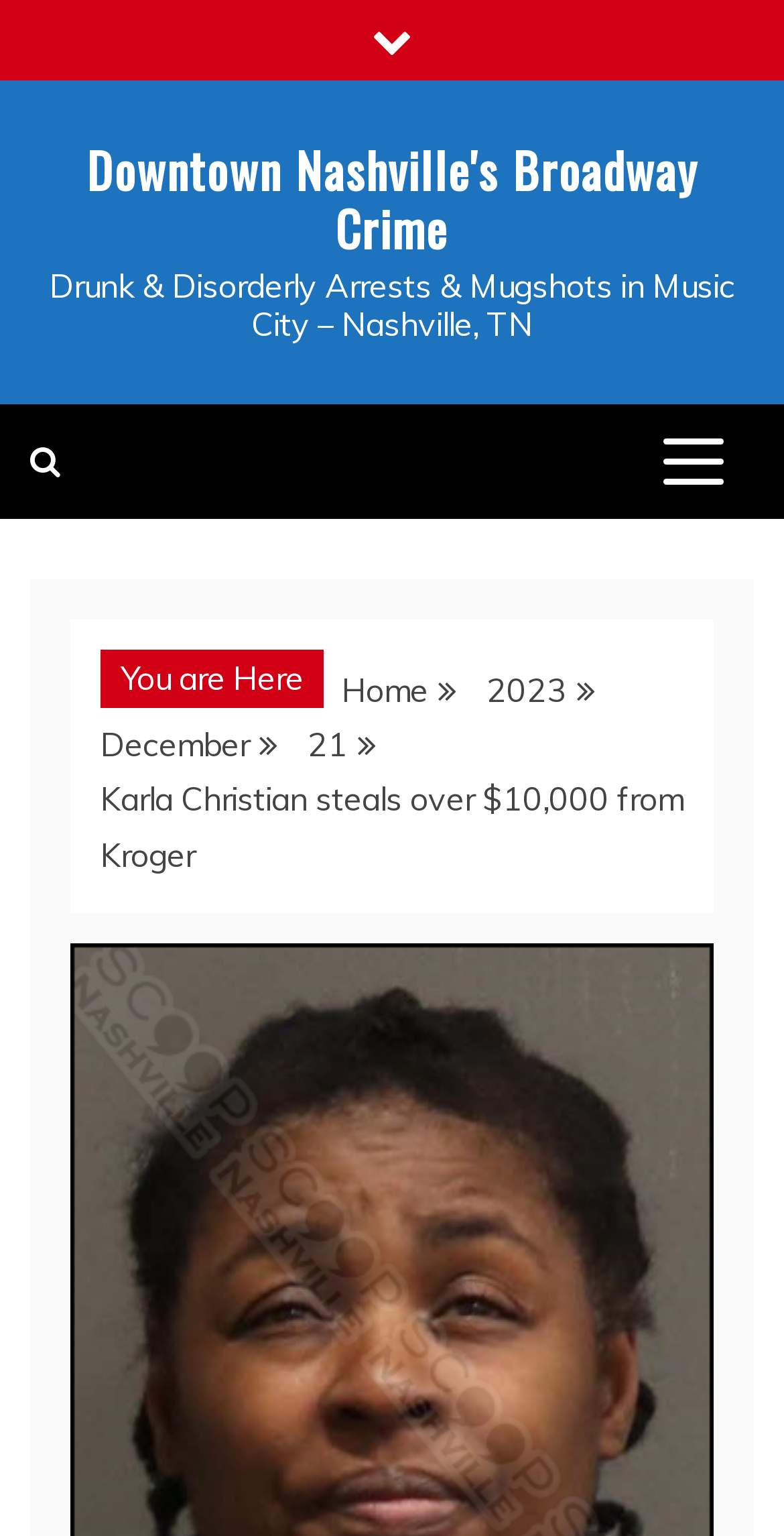Please extract the title of the webpage.

Karla Christian steals over $10,000 from Kroger